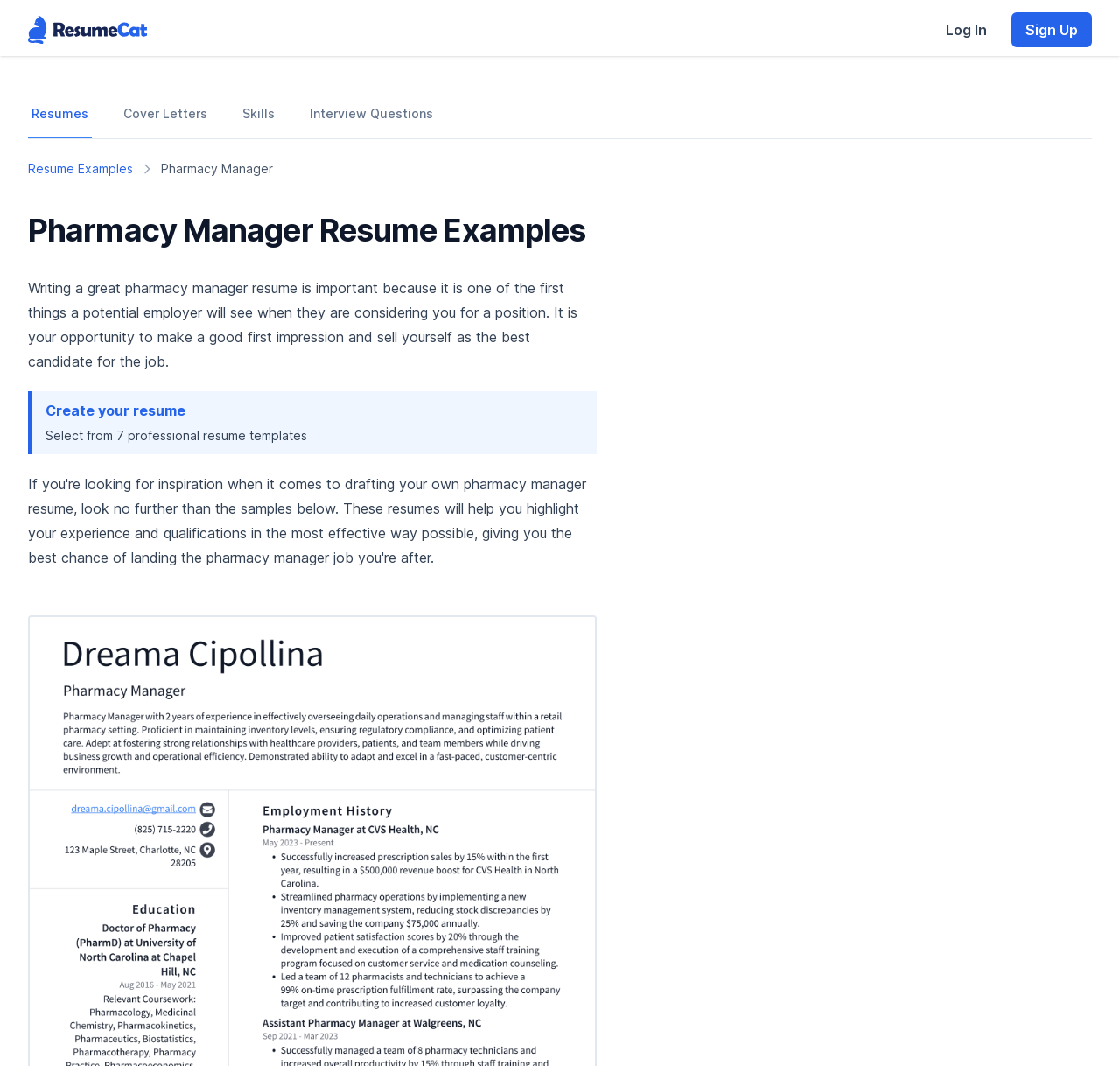Answer the question using only a single word or phrase: 
What is the navigation section above the breadcrumbs?

Career Resources Navigation